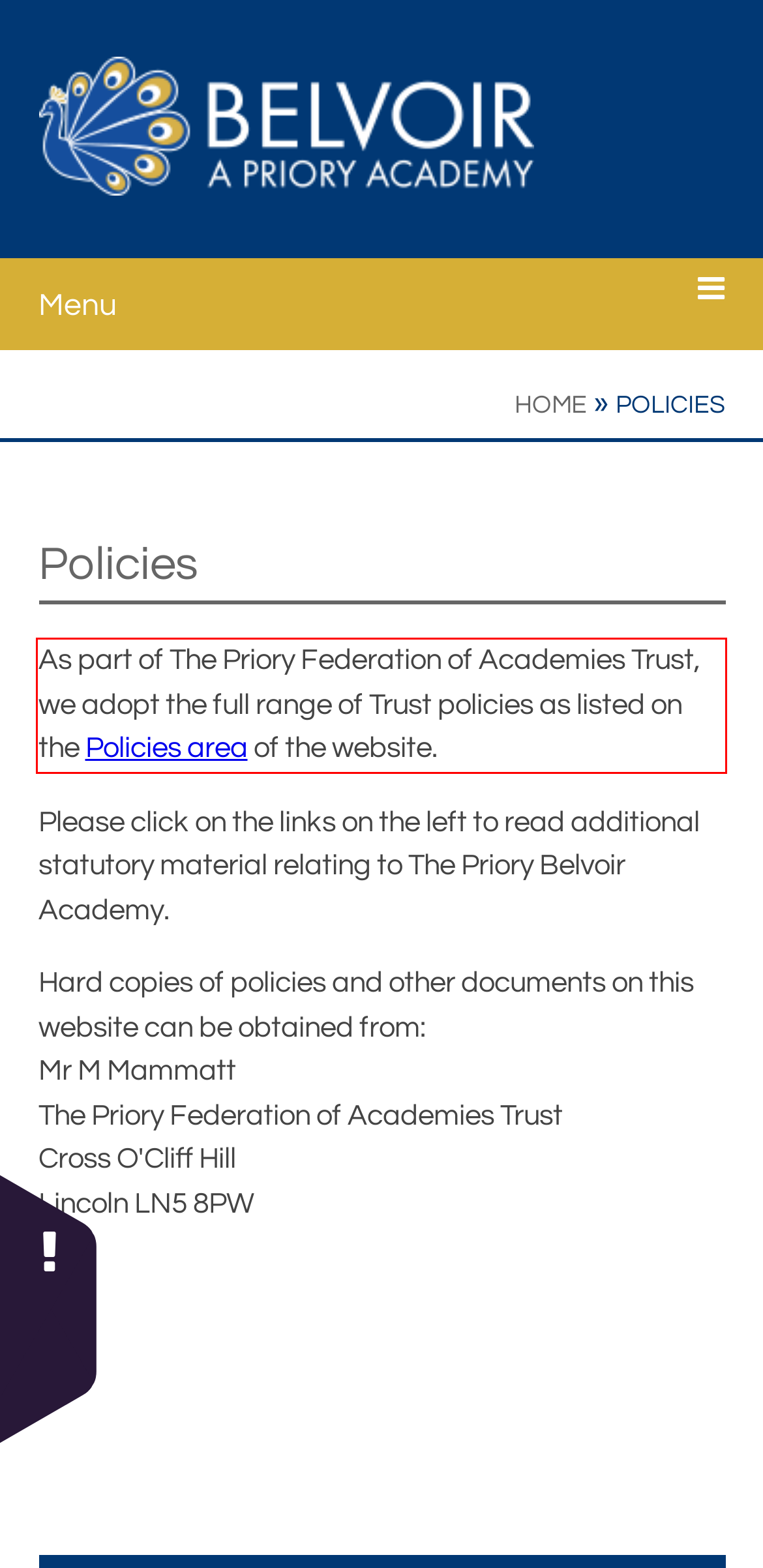You have a screenshot of a webpage with a UI element highlighted by a red bounding box. Use OCR to obtain the text within this highlighted area.

As part of The Priory Federation of Academies Trust, we adopt the full range of Trust policies as listed on the Policies area of the website.